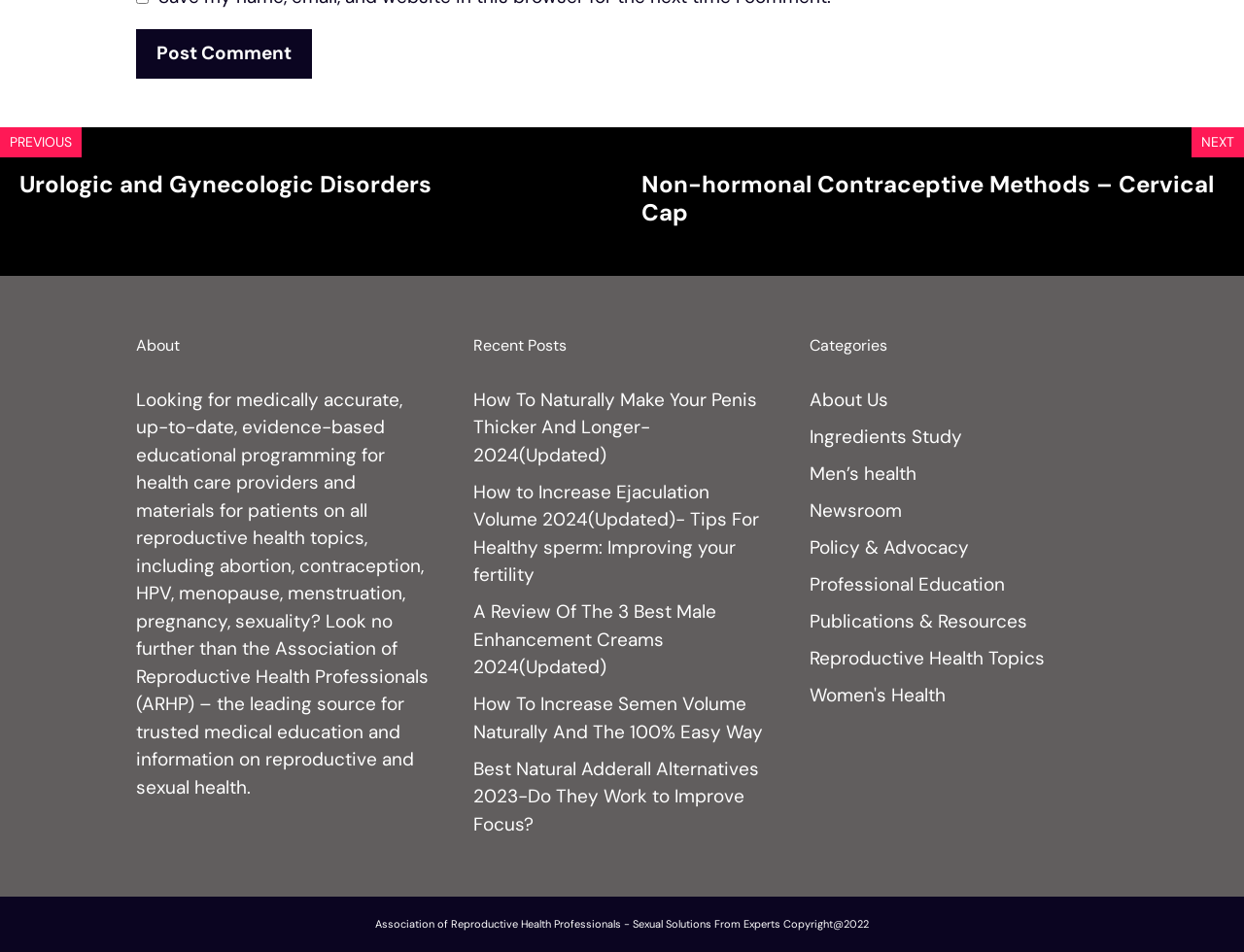From the webpage screenshot, predict the bounding box of the UI element that matches this description: "Newsroom".

[0.651, 0.523, 0.725, 0.549]